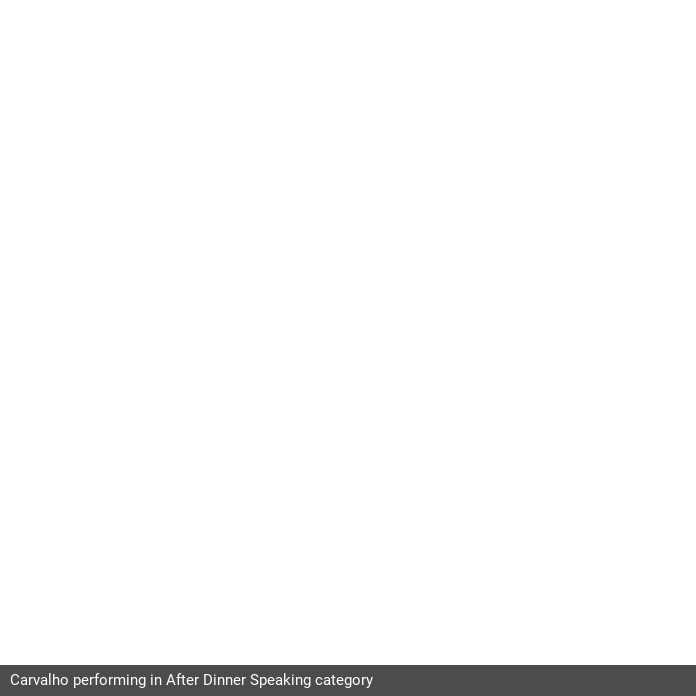What achievement has the Belmont Speech and Debate Team celebrated? Based on the image, give a response in one word or a short phrase.

State Champions